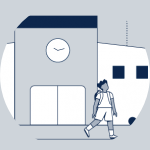Elaborate on the details you observe in the image.

The illustration depicts a stylized scene of a student walking past a school building. The school, characterized by its prominent clock on the facade, symbolizes a place of learning and community. The student, dressed in casual attire with a backpack, strides confidently, embodying the spirit of education and growth. This visual representation aligns with the theme of "Why Cisco for Education?" emphasizing Cisco's commitment to providing innovative educational solutions that connect students, educators, and administrators effectively. The design conveys a sense of movement and progress, reflecting the dynamic nature of today's educational landscape.